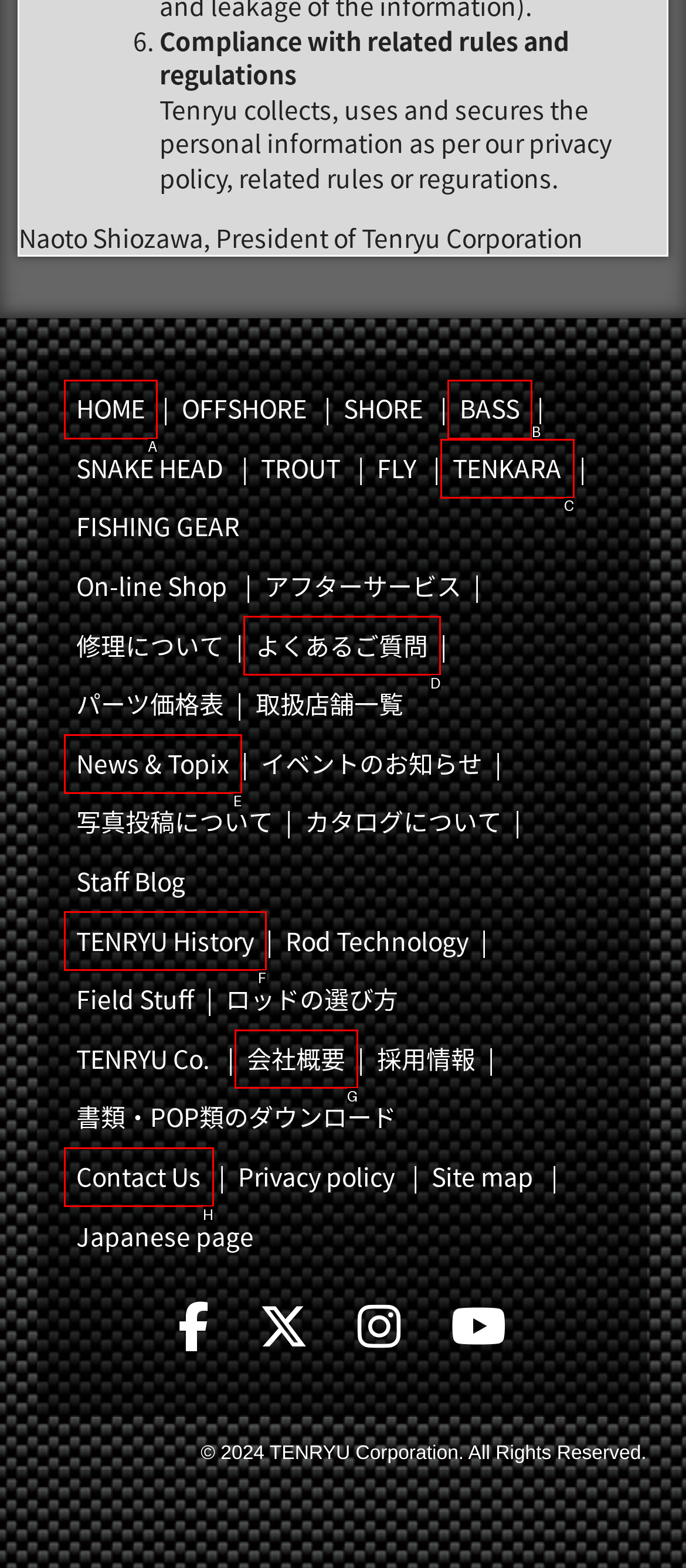Given the description: News & Topix, determine the corresponding lettered UI element.
Answer with the letter of the selected option.

E